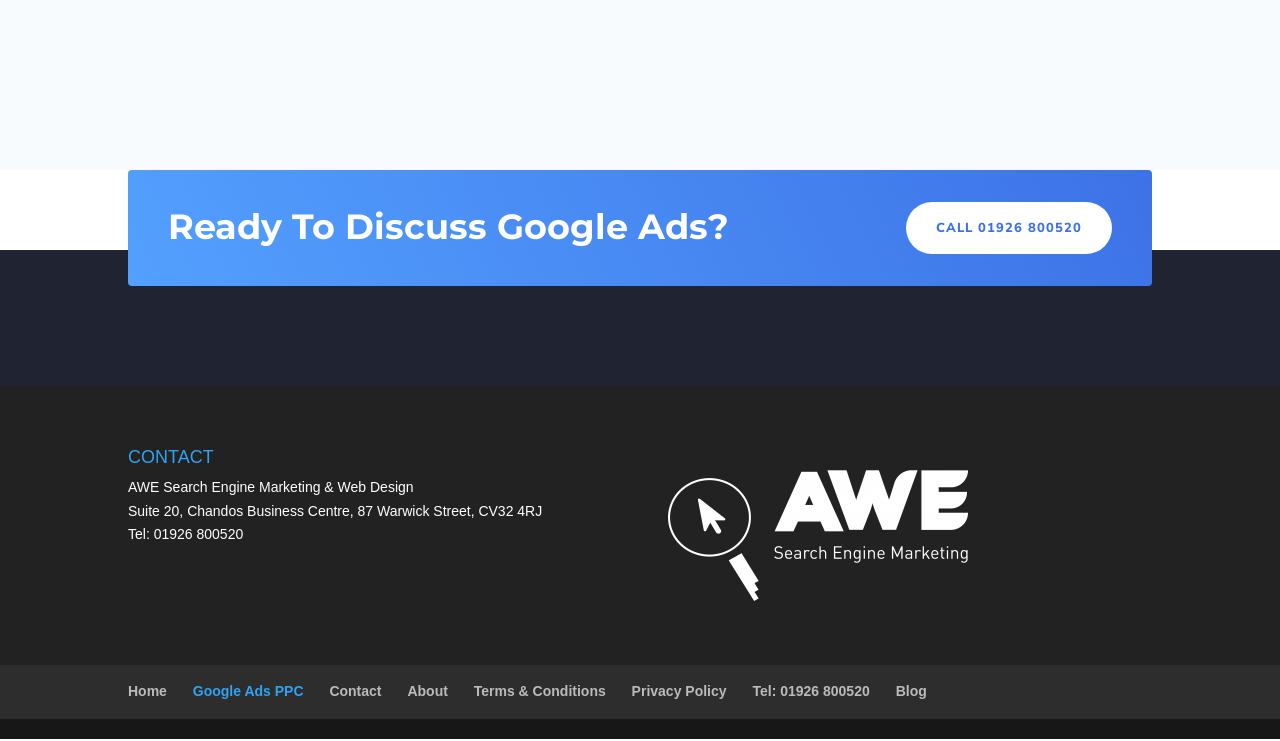Determine the coordinates of the bounding box for the clickable area needed to execute this instruction: "Read the 'Blog'".

[0.7, 0.921, 0.724, 0.943]